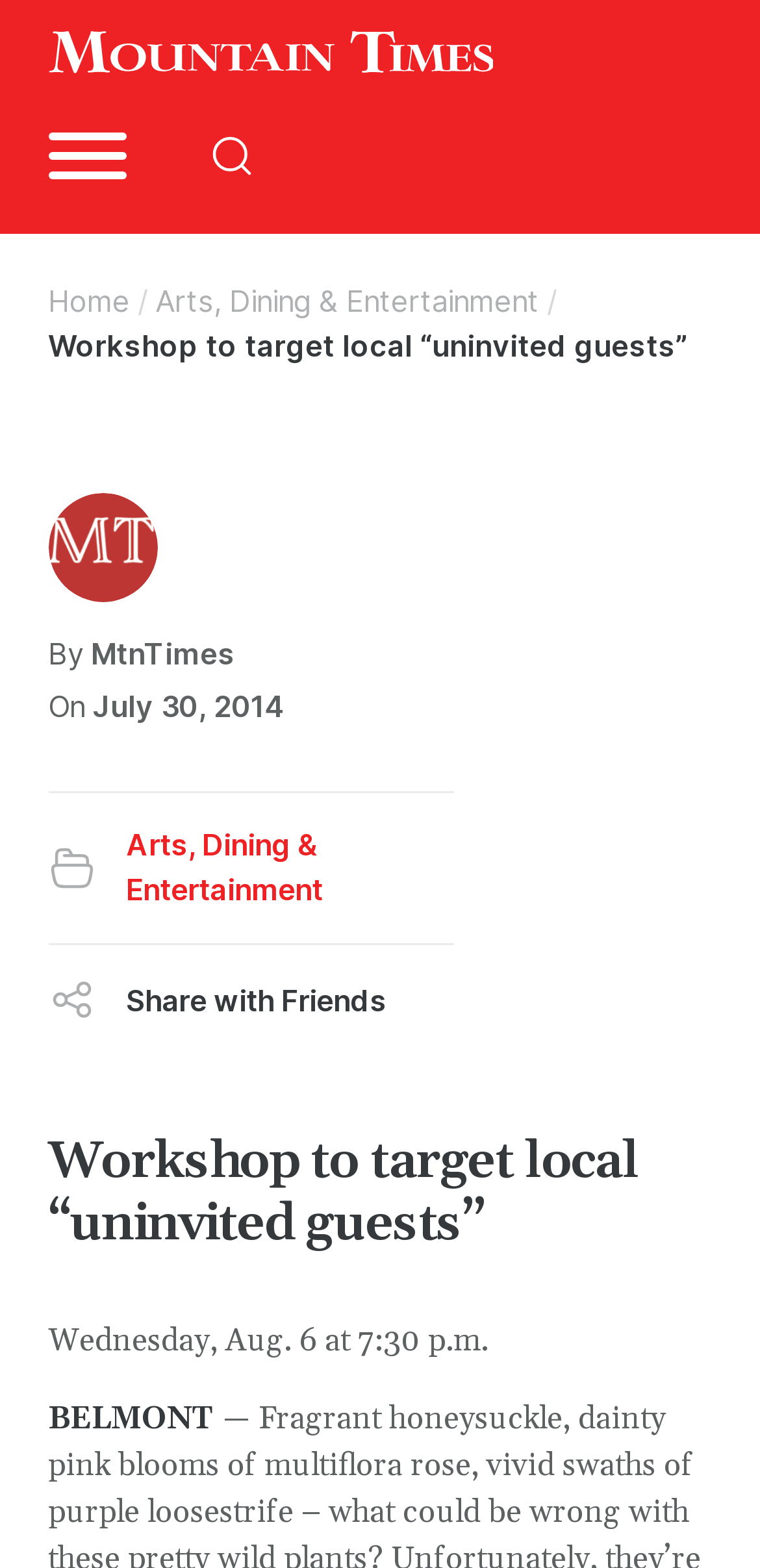Determine the bounding box coordinates of the clickable area required to perform the following instruction: "Open the menu". The coordinates should be represented as four float numbers between 0 and 1: [left, top, right, bottom].

[0.063, 0.07, 0.166, 0.129]